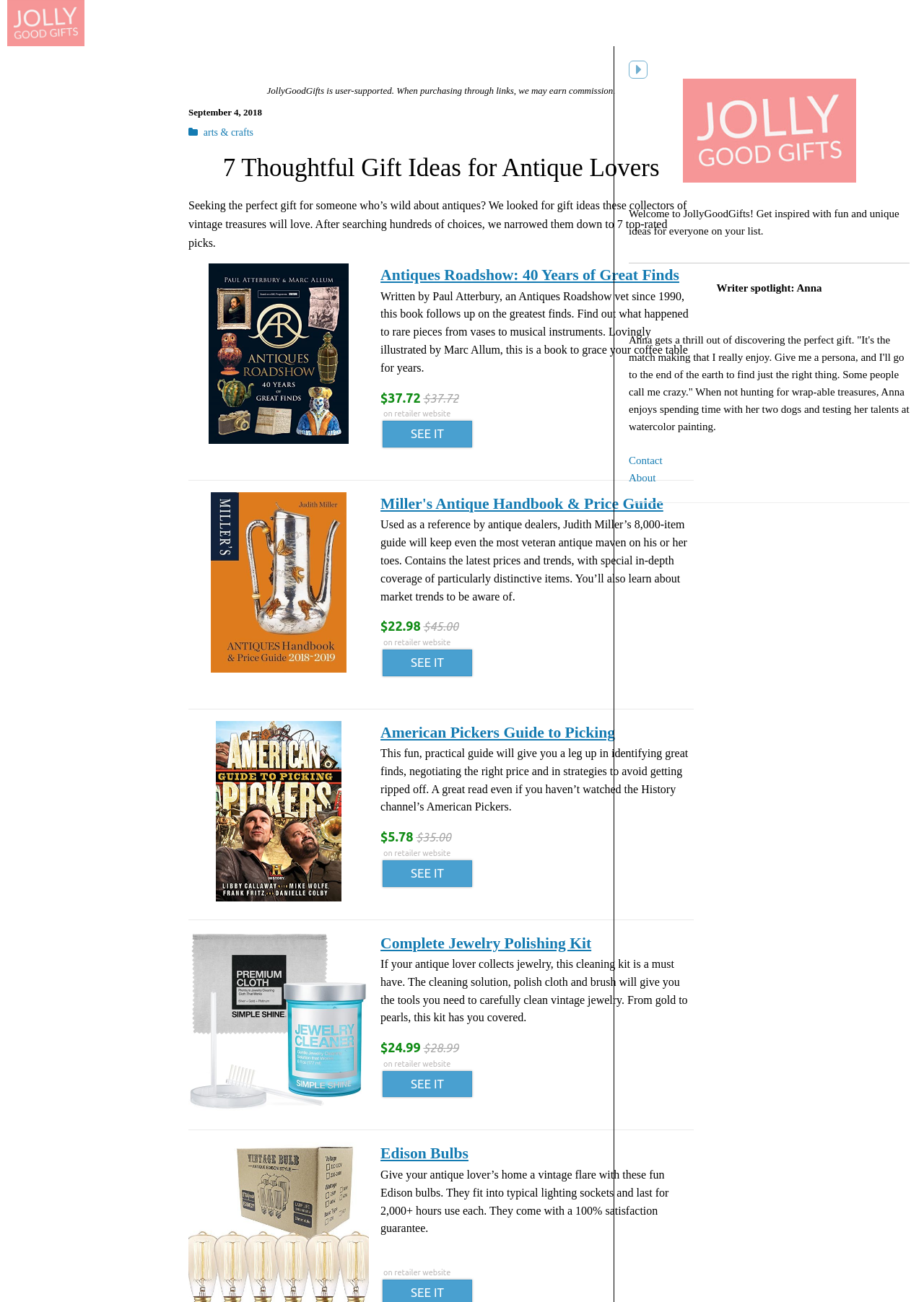Specify the bounding box coordinates of the region I need to click to perform the following instruction: "Read more about 'Antiques Roadshow: 40 Years of Great Finds'". The coordinates must be four float numbers in the range of 0 to 1, i.e., [left, top, right, bottom].

[0.266, 0.205, 0.59, 0.218]